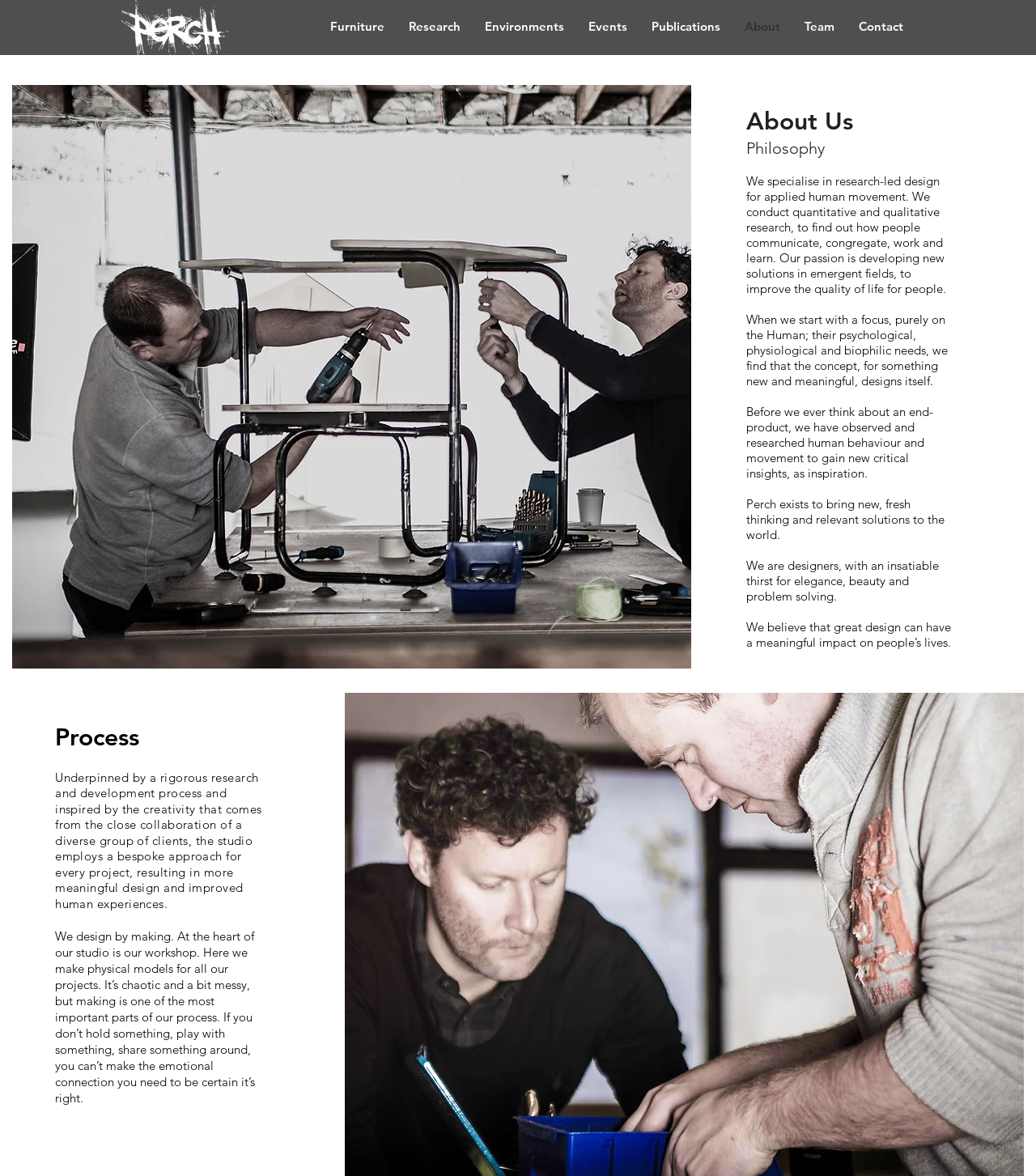Give a detailed account of the webpage, highlighting key information.

The webpage is about the "About" section of a design studio called Mysite, specifically Perch. At the top left corner, there is a logo image of Perch. Below the logo, there is a navigation menu with links to different sections of the website, including Furniture, Research, Environments, Events, Publications, About, Team, and Contact.

On the right side of the navigation menu, there is a large image related to design and human movement. Below the image, there are several headings and paragraphs of text that describe the studio's philosophy and approach to design. The headings include "About Us", "Philosophy", and "Process".

The text describes the studio's focus on research-led design, their passion for developing new solutions to improve people's quality of life, and their approach to design, which involves observing and researching human behavior and movement to gain new insights. The text also mentions the studio's values, such as their thirst for elegance, beauty, and problem-solving, and their belief that great design can have a meaningful impact on people's lives.

At the bottom of the page, there is a section that describes the studio's design process, which involves a rigorous research and development process, collaboration with clients, and a bespoke approach for every project. There is also a heading that mentions the importance of making physical models in their workshop, which is a key part of their design process.